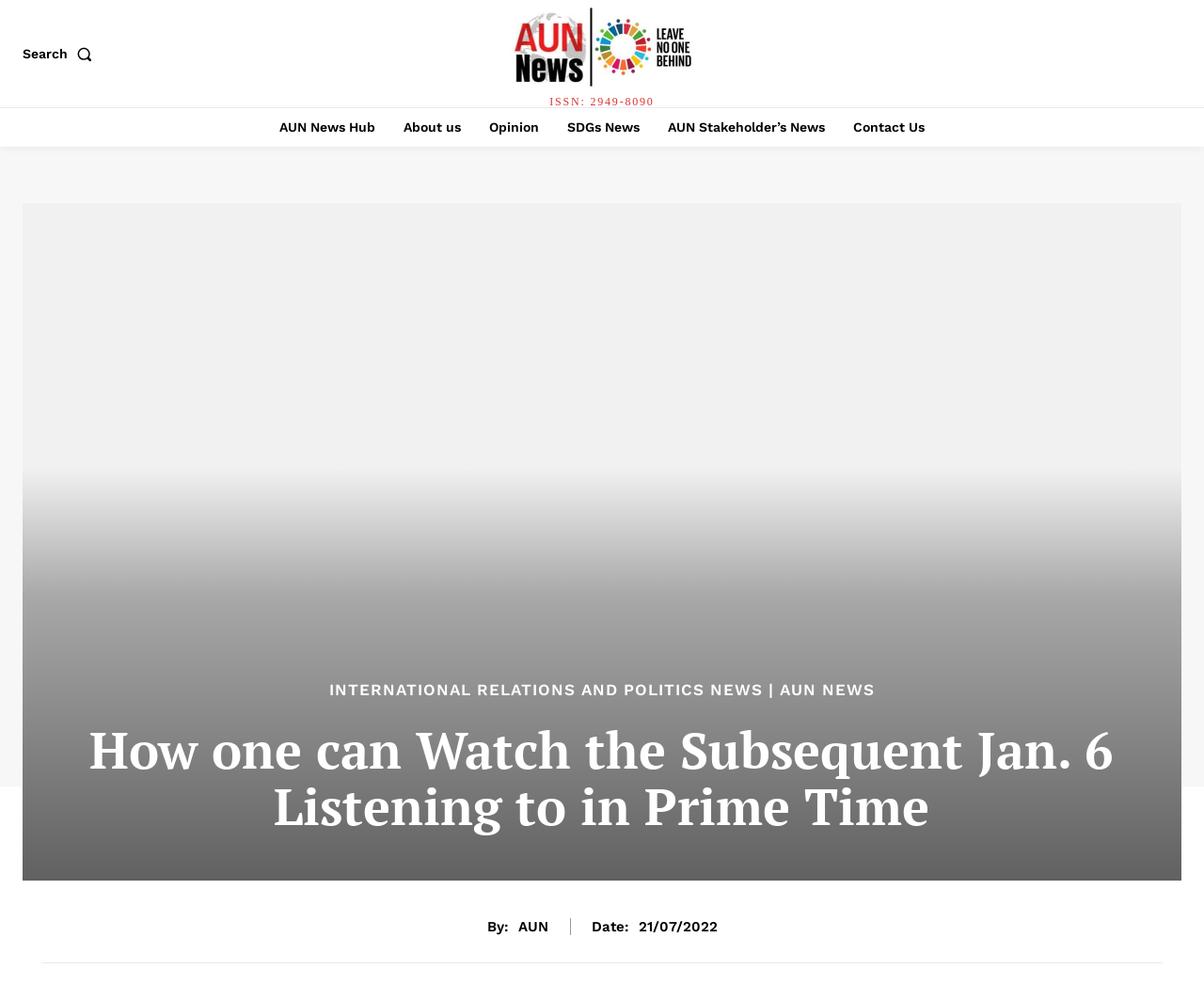Determine the bounding box coordinates for the clickable element required to fulfill the instruction: "Check the date of the article". Provide the coordinates as four float numbers between 0 and 1, i.e., [left, top, right, bottom].

[0.491, 0.932, 0.522, 0.949]